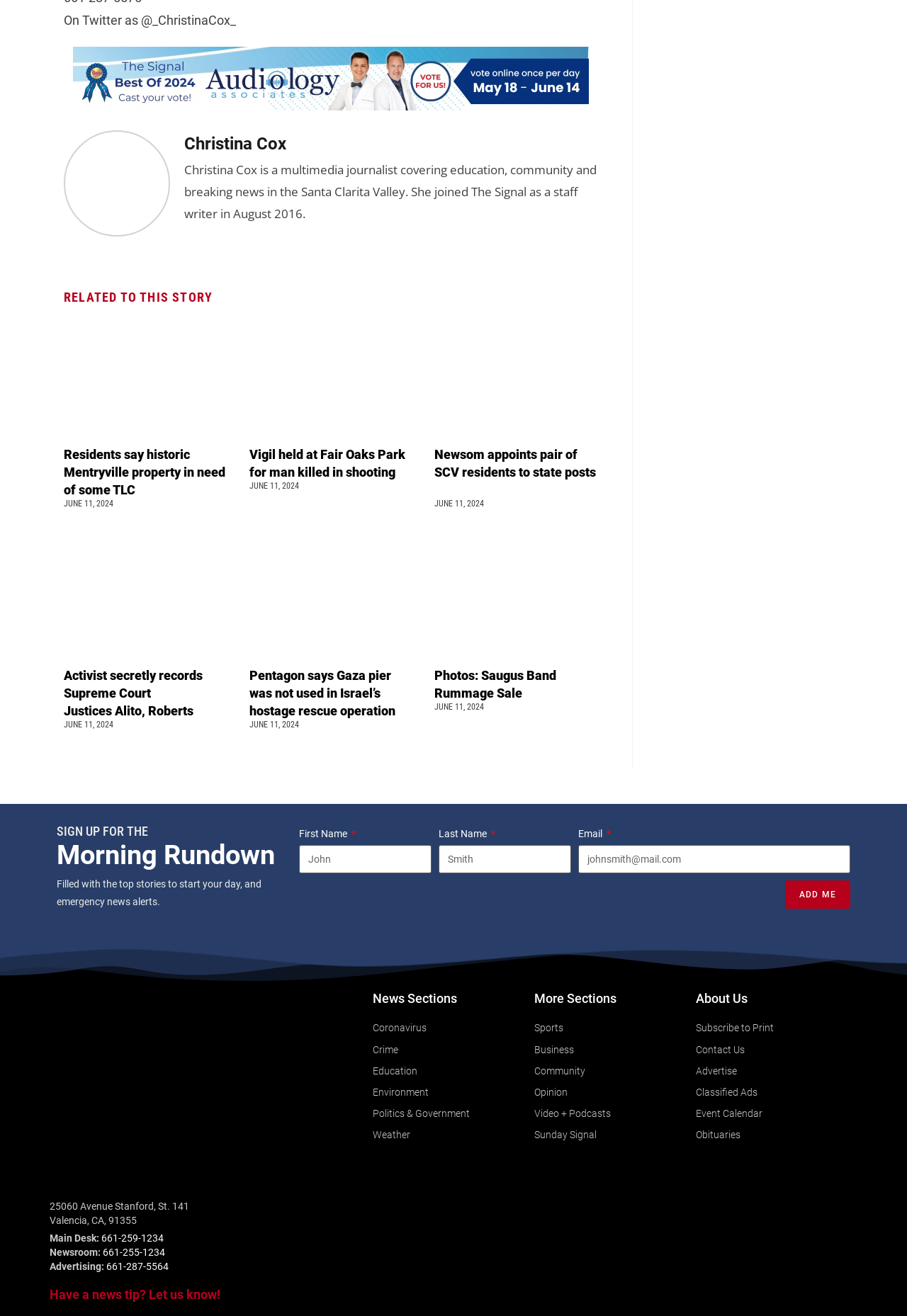Determine the bounding box coordinates of the clickable element to achieve the following action: 'Contact Us'. Provide the coordinates as four float values between 0 and 1, formatted as [left, top, right, bottom].

[0.767, 0.791, 0.945, 0.805]